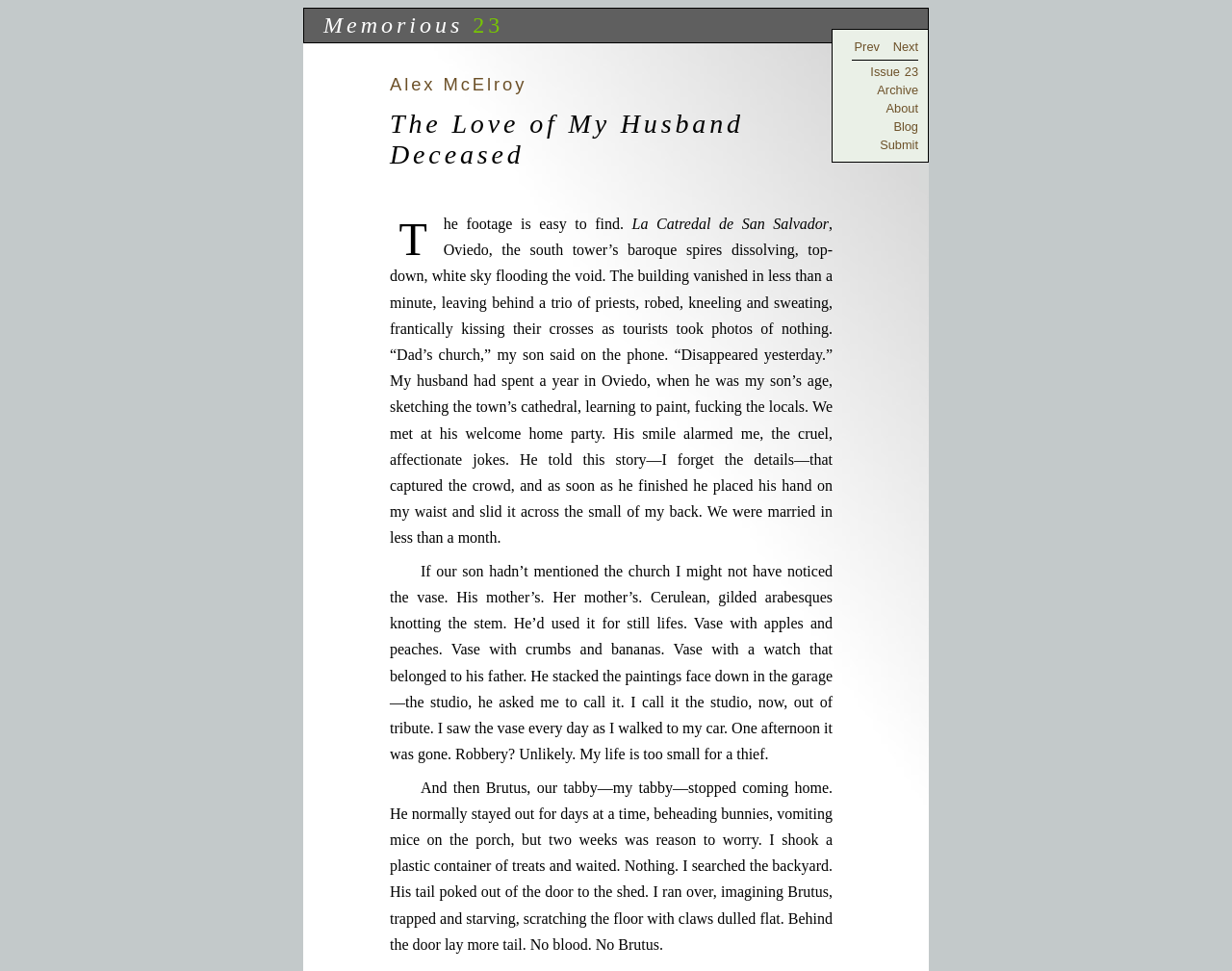Please determine the bounding box coordinates of the element's region to click in order to carry out the following instruction: "Read more about the author Alex McElroy". The coordinates should be four float numbers between 0 and 1, i.e., [left, top, right, bottom].

[0.316, 0.076, 0.428, 0.097]